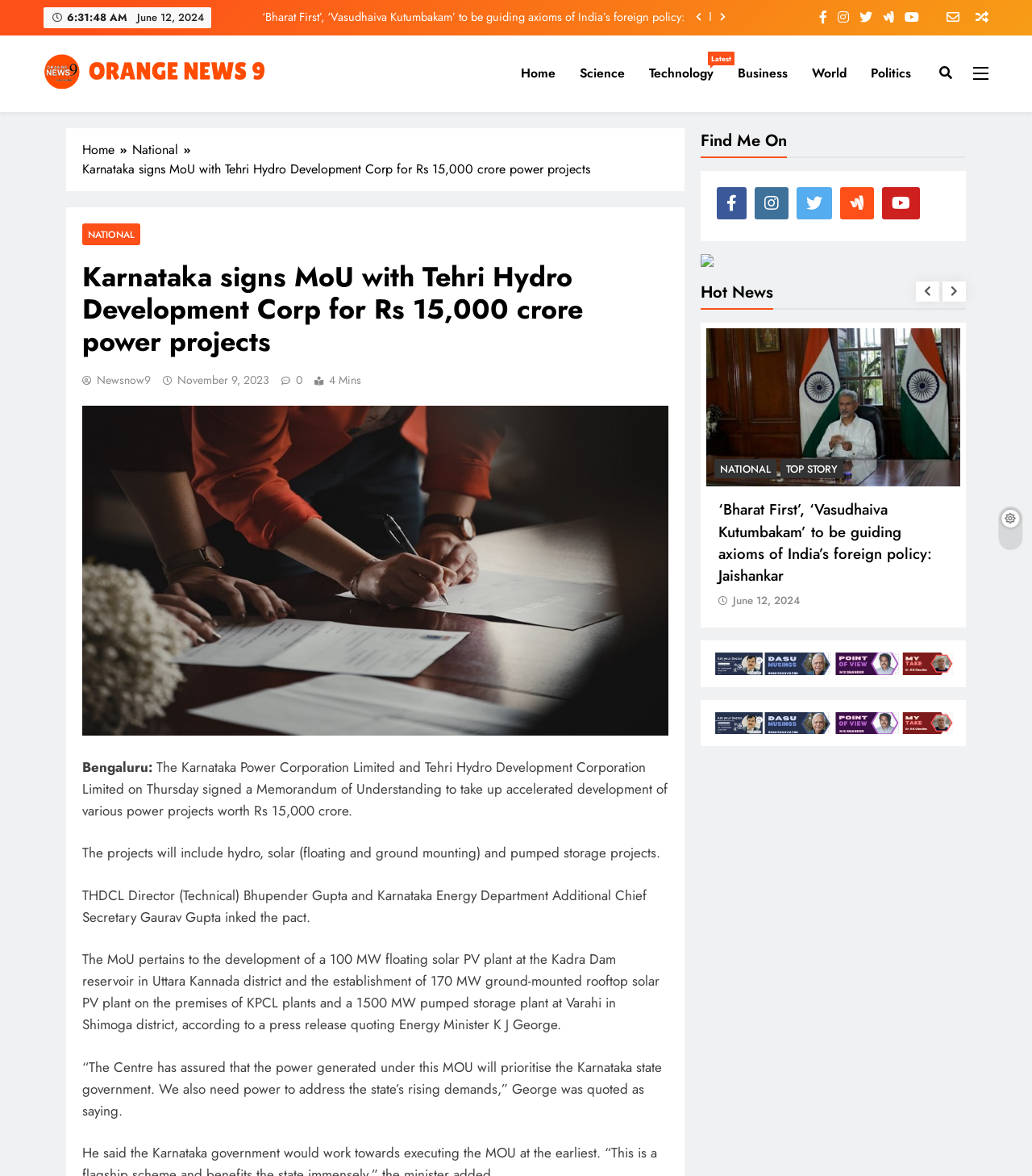Given the element description parent_node: OrangeNews9, identify the bounding box coordinates for the UI element on the webpage screenshot. The format should be (top-left x, top-left y, bottom-right x, bottom-right y), with values between 0 and 1.

[0.042, 0.044, 0.271, 0.081]